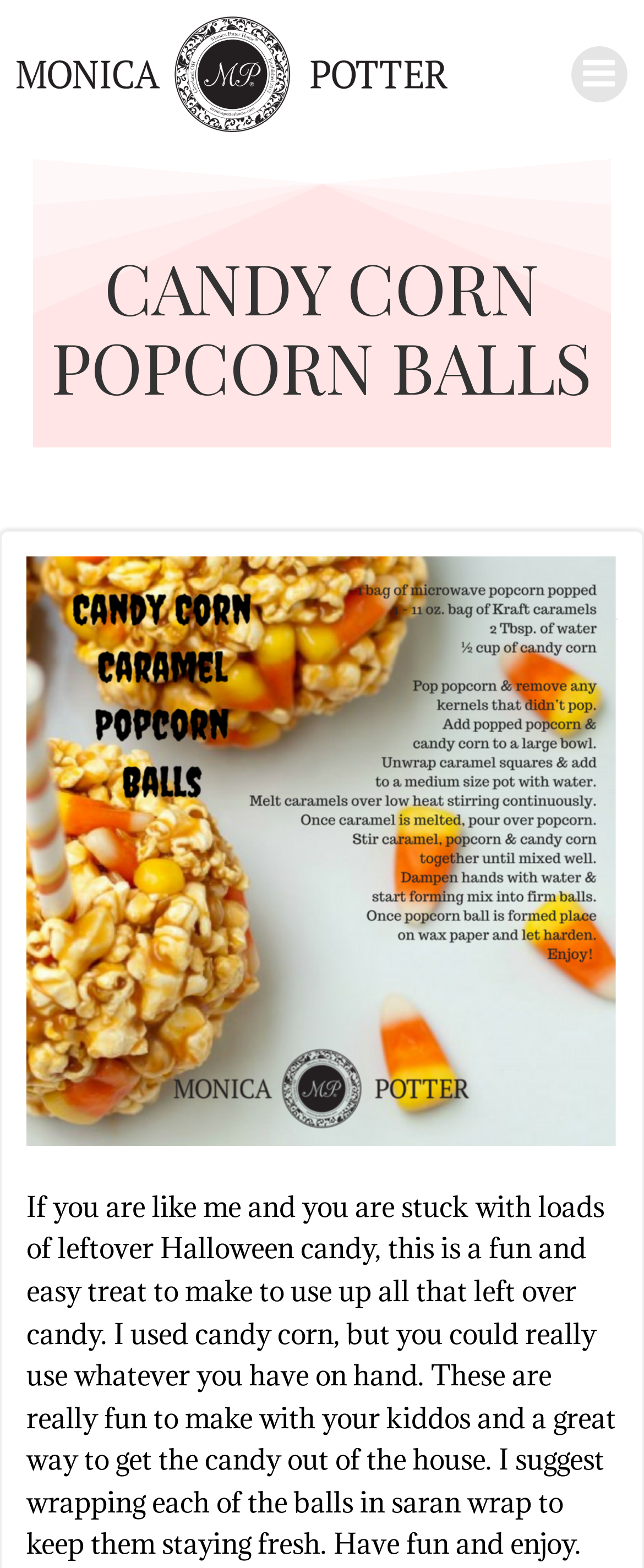Carefully examine the image and provide an in-depth answer to the question: What is the position of the image relative to the text?

Based on the bounding box coordinates, the image has a y1 value of 0.095, which is smaller than the y1 value of the text, which is 0.758. This indicates that the image is positioned above the text.